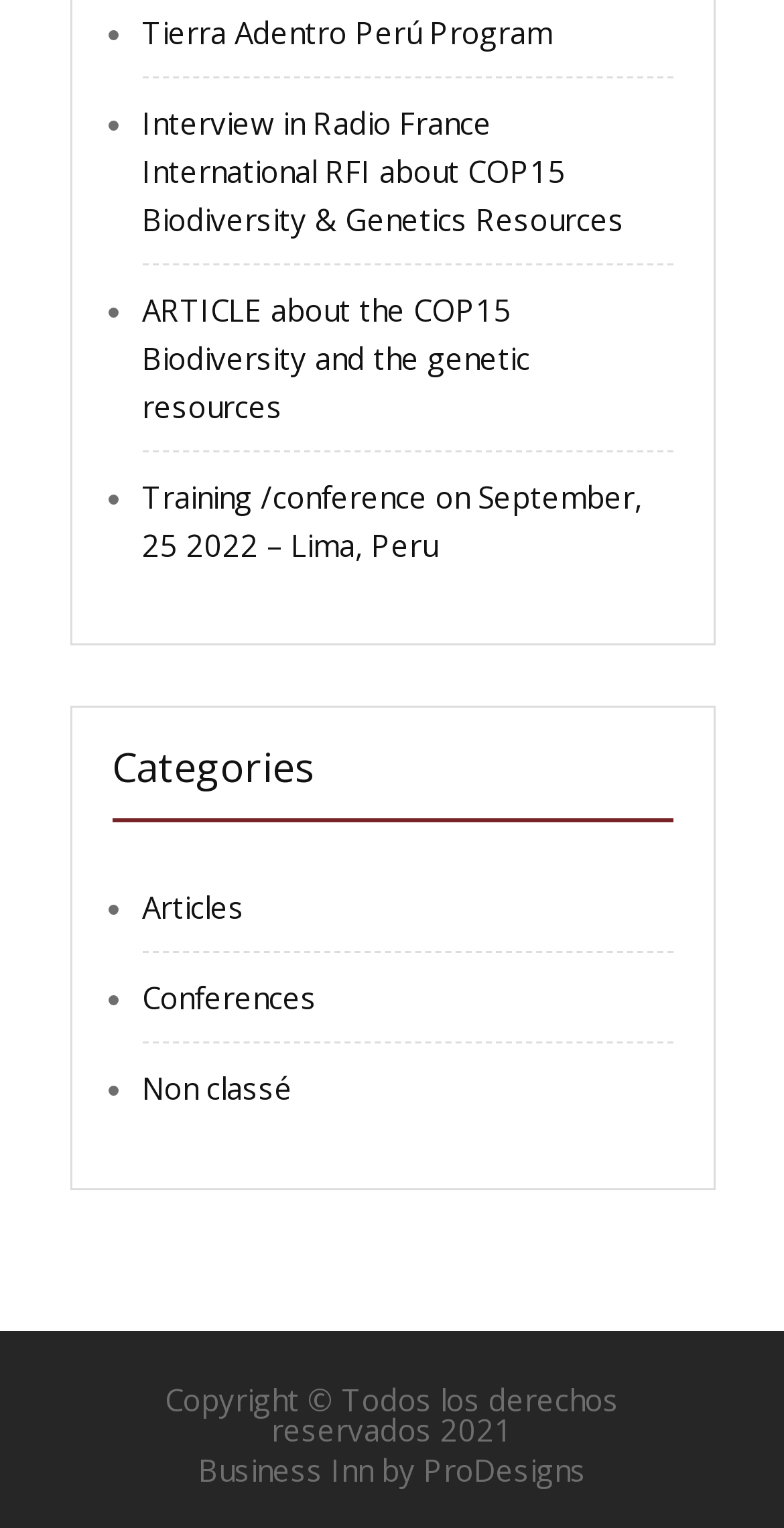Give a short answer using one word or phrase for the question:
What year is the copyright for?

2021